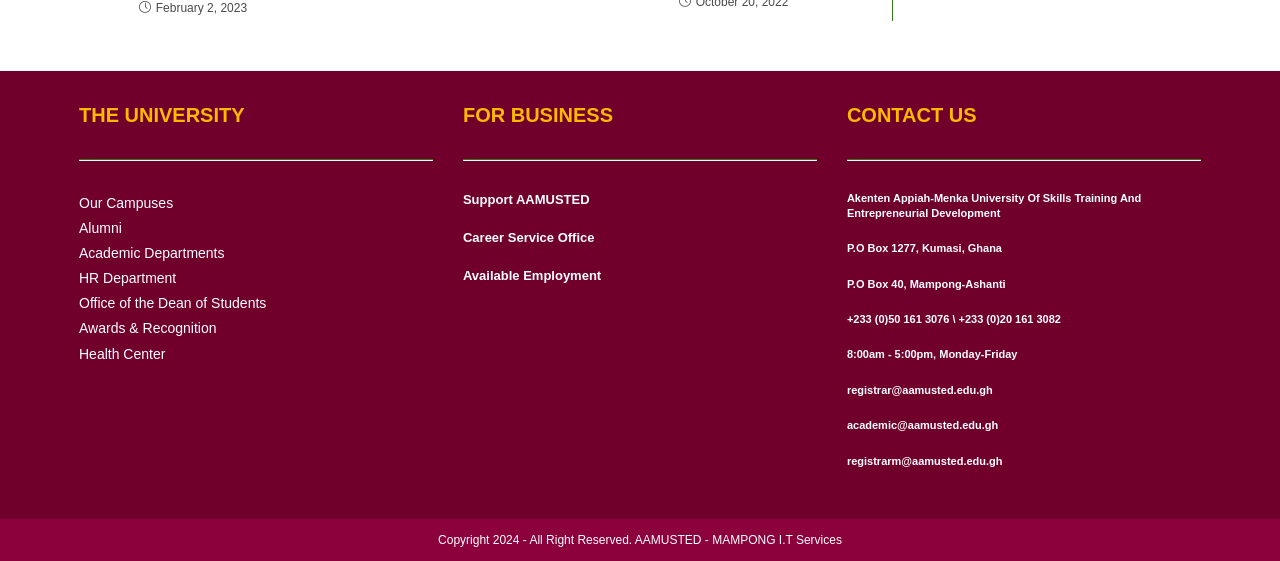What is the name of the university?
Carefully analyze the image and provide a thorough answer to the question.

The name of the university can be found by looking at the heading element with the text 'Akenten Appiah-Menka University Of Skills Training And Entrepreneurial Development' and bounding box coordinates [0.662, 0.34, 0.938, 0.394]. This element is located in the 'CONTACT US' section of the webpage.